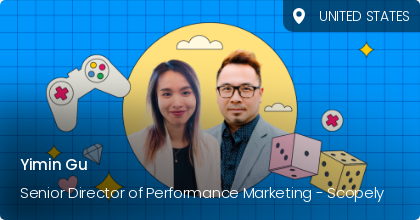Offer a detailed explanation of the image's components.

The image features Yimin Gu, the Senior Director of Performance Marketing at Scopely. It showcases a professional portrait of Yimin, set against a vibrant, playful background that includes elements related to gaming, such as controllers and dice, emphasizing the context of the mobile gaming industry. Positioned prominently is the label "United States," indicating the geographic focus of their work. Yimin's role suggests a significant influence on the strategies and outcomes of mobile marketing efforts at Scopely.